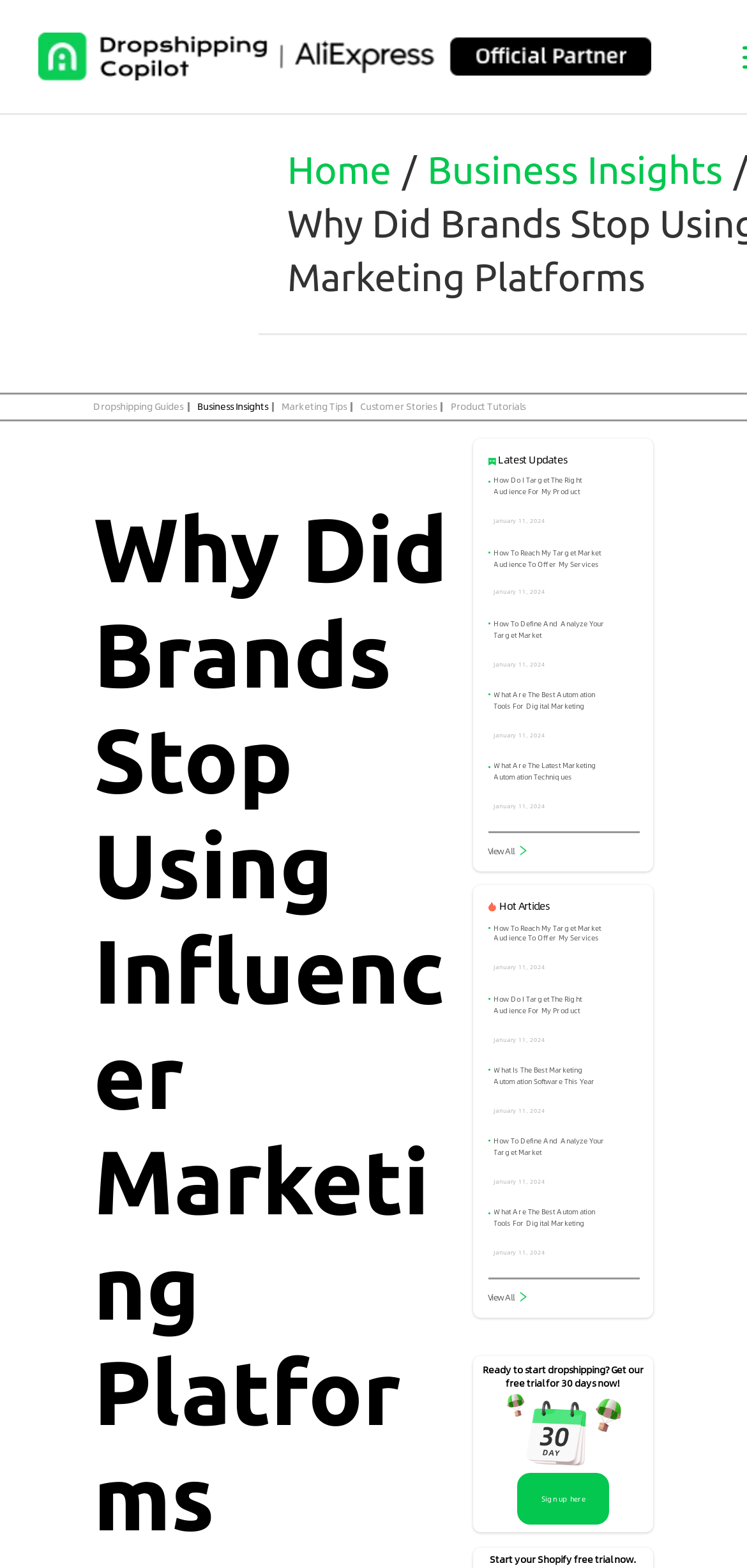What is the name of the website?
Using the image, provide a concise answer in one word or a short phrase.

Dropshipping Copilot